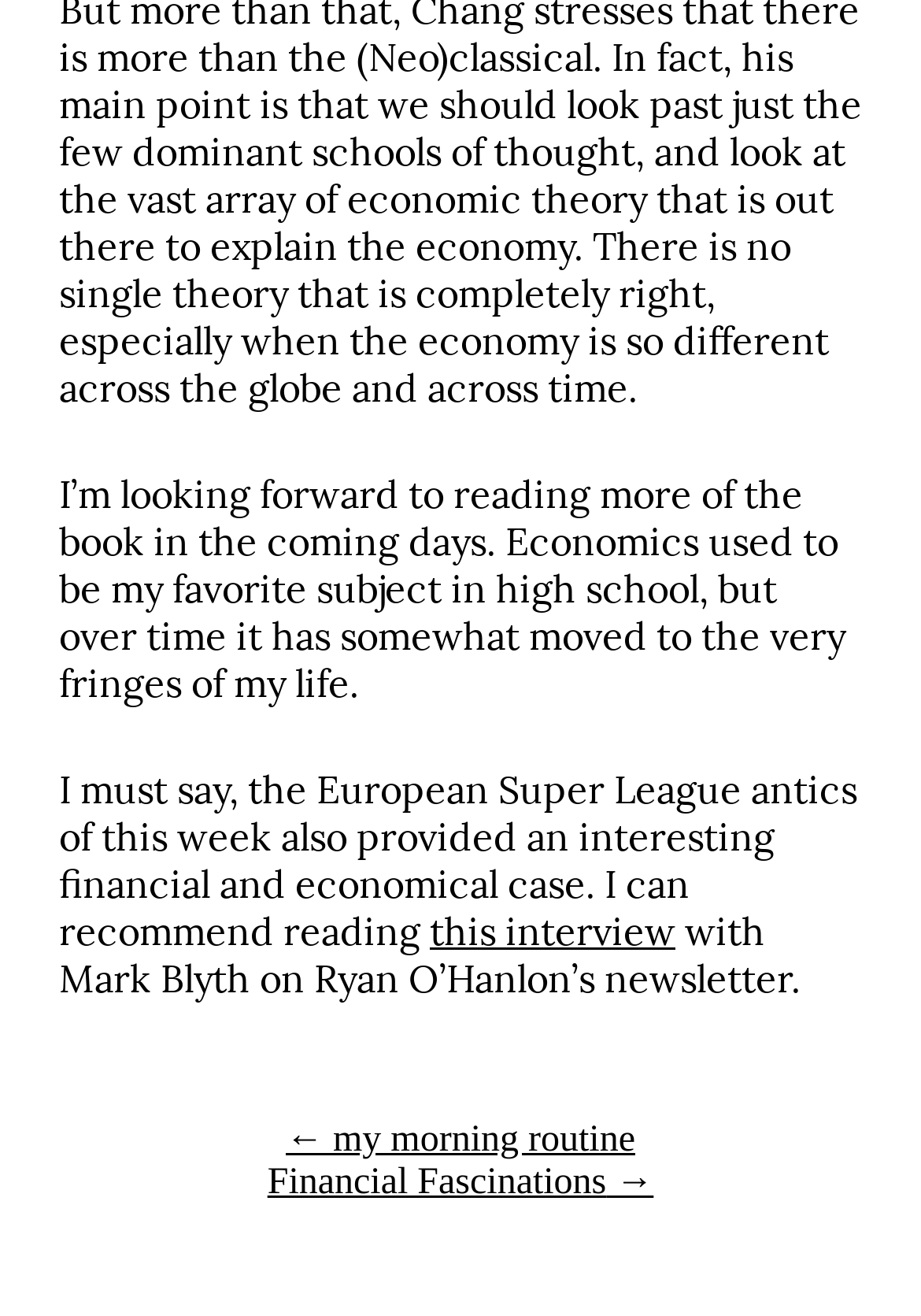Given the description "Financial Fascinations →", determine the bounding box of the corresponding UI element.

[0.29, 0.898, 0.71, 0.928]